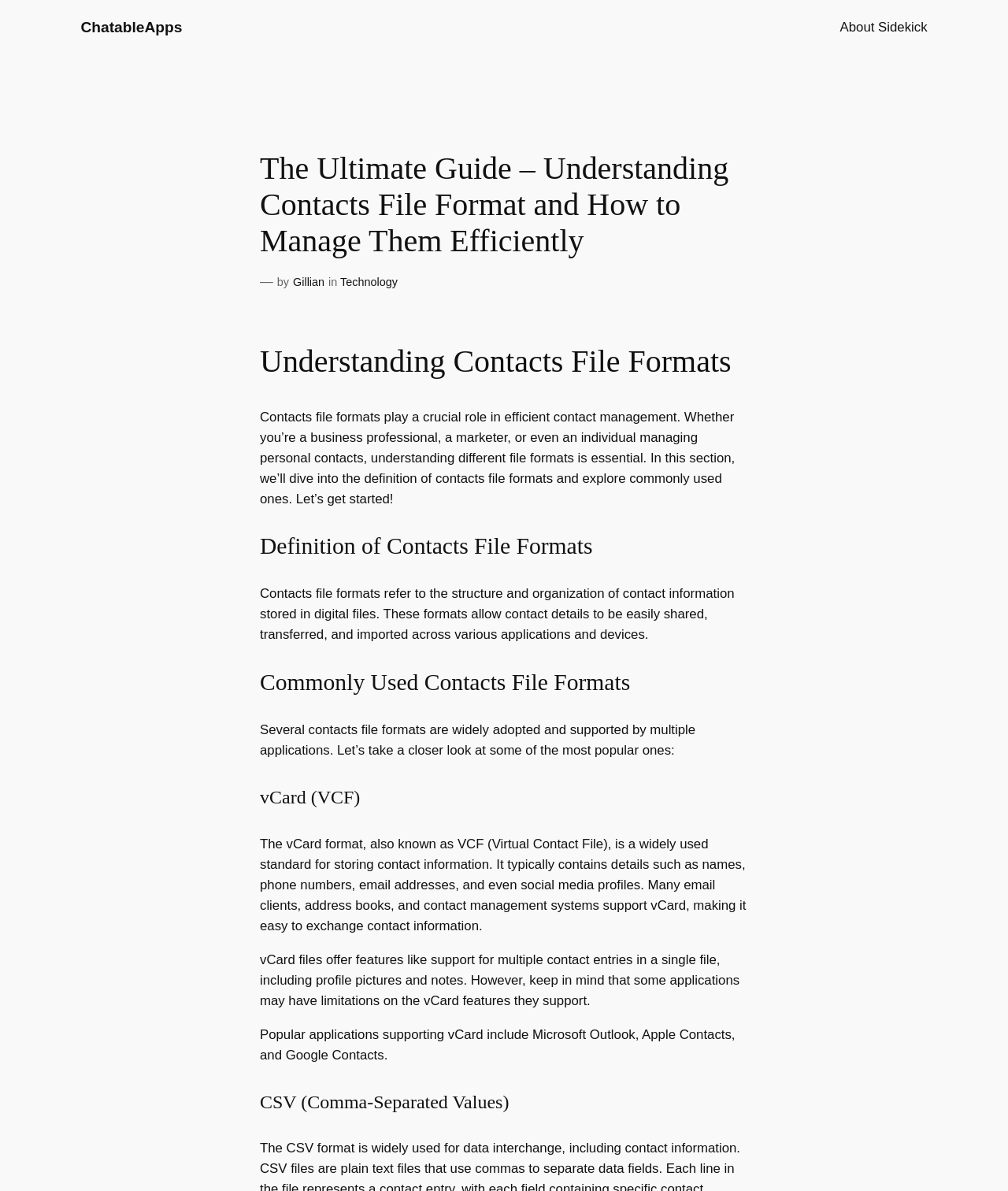What is CSV file format used for?
Please interpret the details in the image and answer the question thoroughly.

CSV file format is used for storing contact information in a format that is easily readable and importable by various applications, with each piece of information separated by commas.